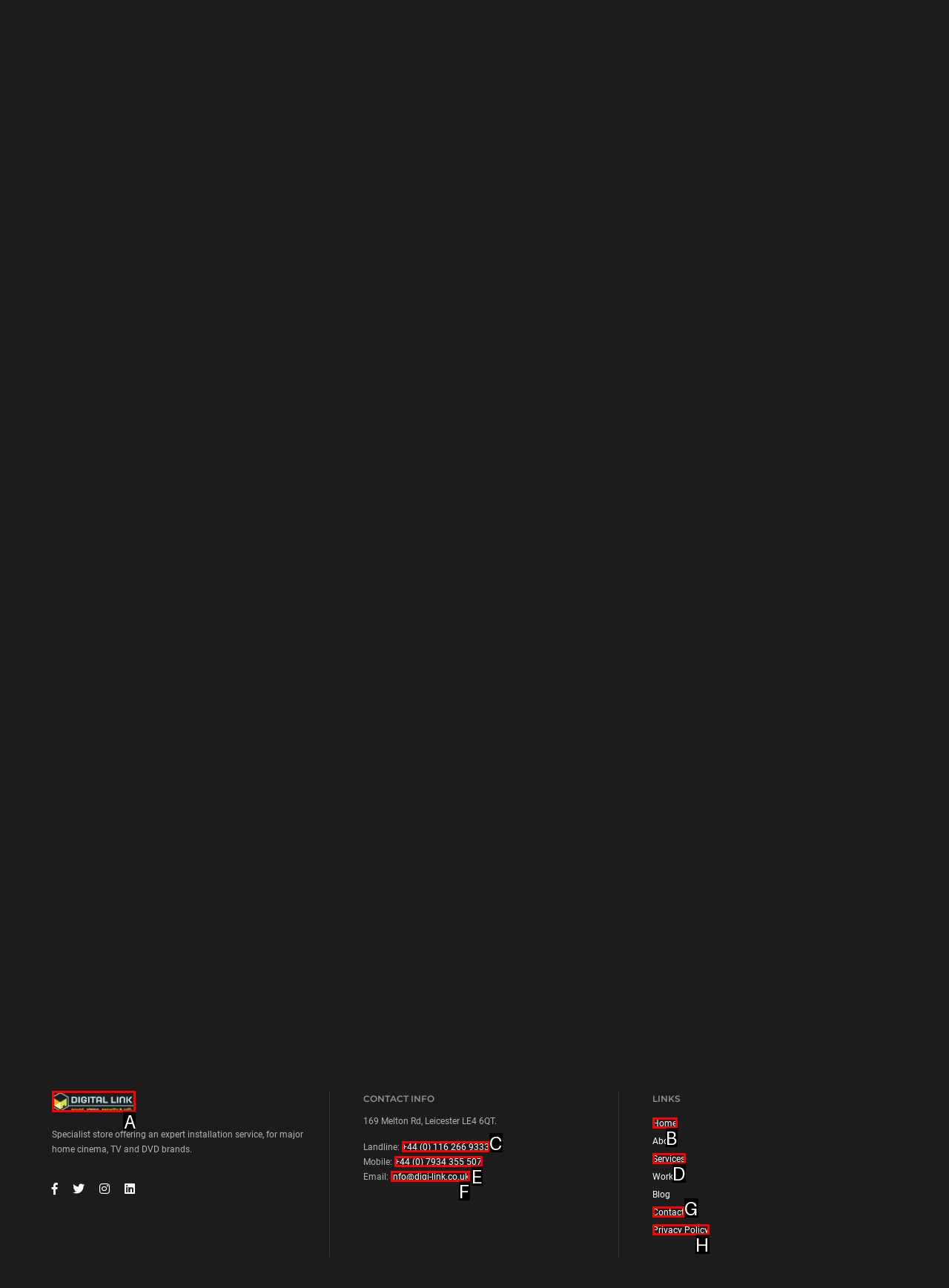Which HTML element matches the description: +44 (0) 7934 355 507 the best? Answer directly with the letter of the chosen option.

E